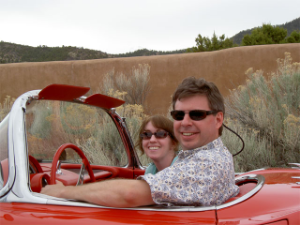Detail every visible element in the image extensively.

In this vibrant image, a cheerful couple enjoys a sunny day, sitting together in a classic convertible car. The man, sporting stylish sunglasses and a patterned shirt, flashes a broad smile while resting his arm on the car door. Beside him, a woman with a joyful expression also wears sunglasses and takes in the scenic surroundings. The backdrop features a picturesque desert landscape with striking mountain formations and greenery, enhancing the feeling of a fun road trip. This moment captures the essence of leisure and camaraderie, reflecting a shared passion for classic cars and exploration.